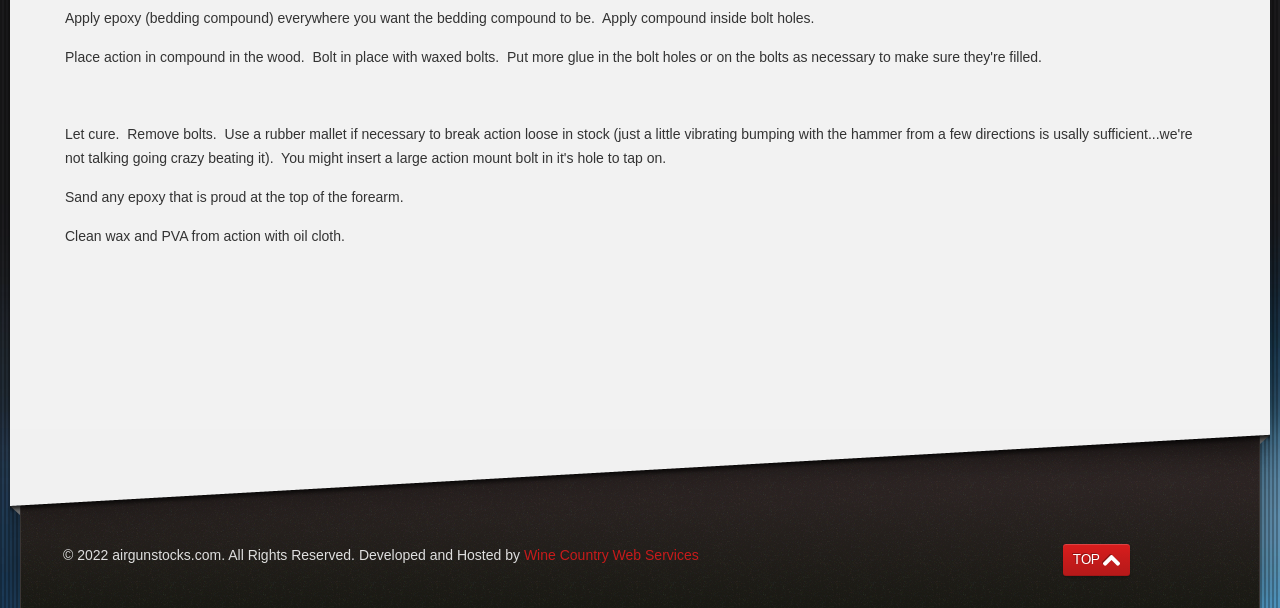Respond with a single word or phrase to the following question:
How should the action be cleaned?

With oil cloth